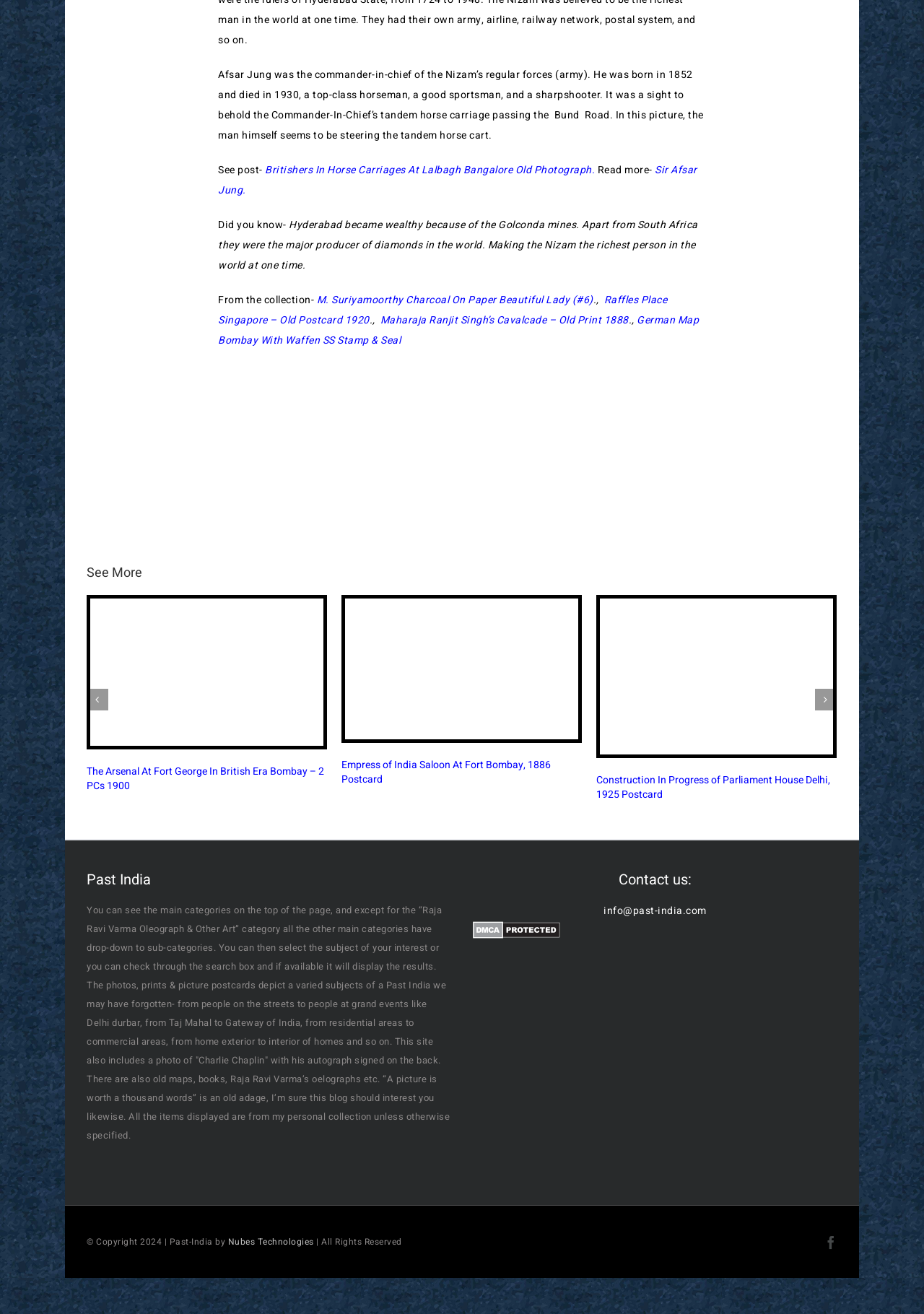Please identify the bounding box coordinates of the element's region that I should click in order to complete the following instruction: "Explore the collection of M. Suriyamoorthy charcoal on paper". The bounding box coordinates consist of four float numbers between 0 and 1, i.e., [left, top, right, bottom].

[0.343, 0.223, 0.642, 0.234]